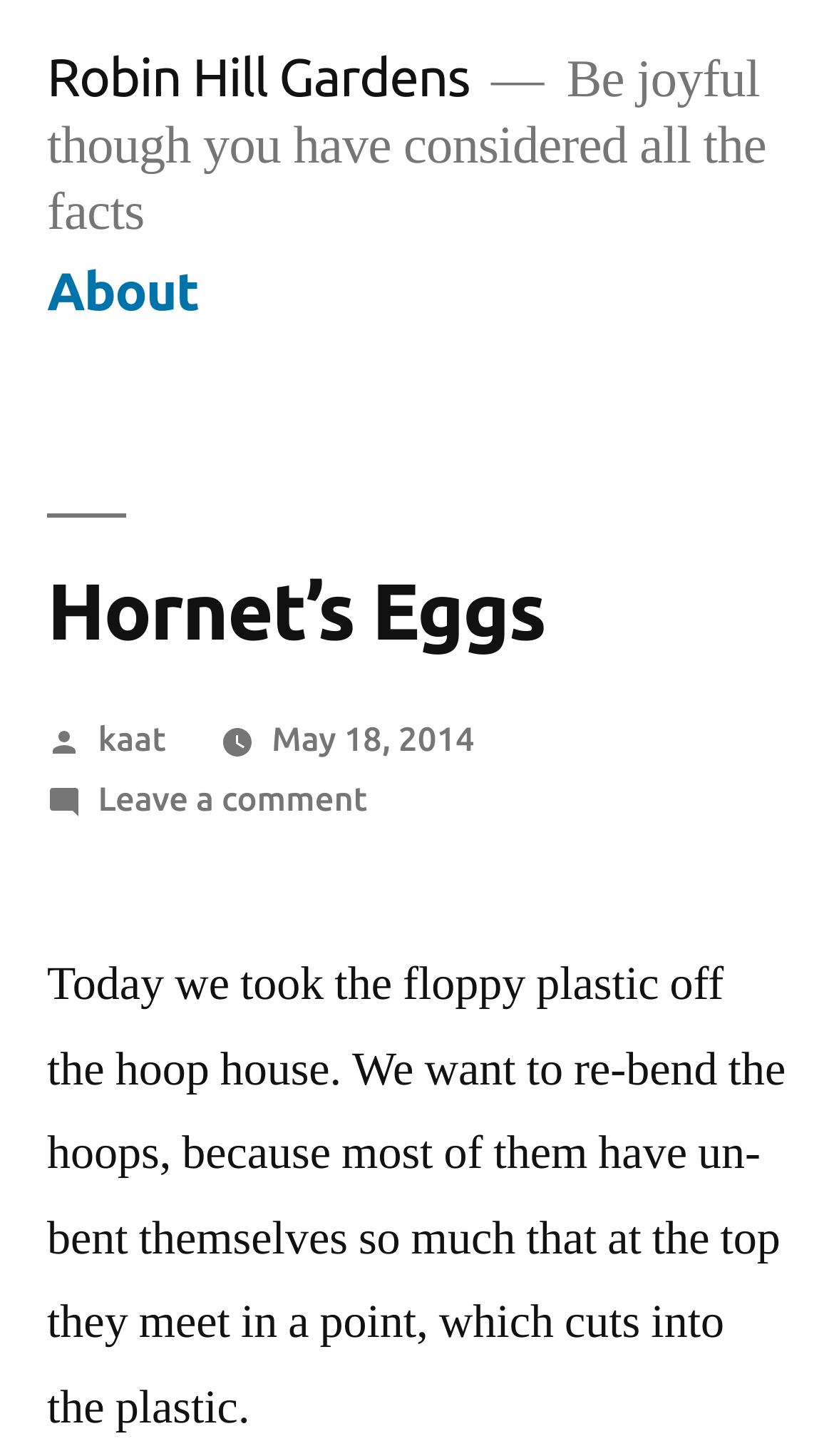Find and provide the bounding box coordinates for the UI element described with: "kaat".

[0.117, 0.493, 0.199, 0.52]